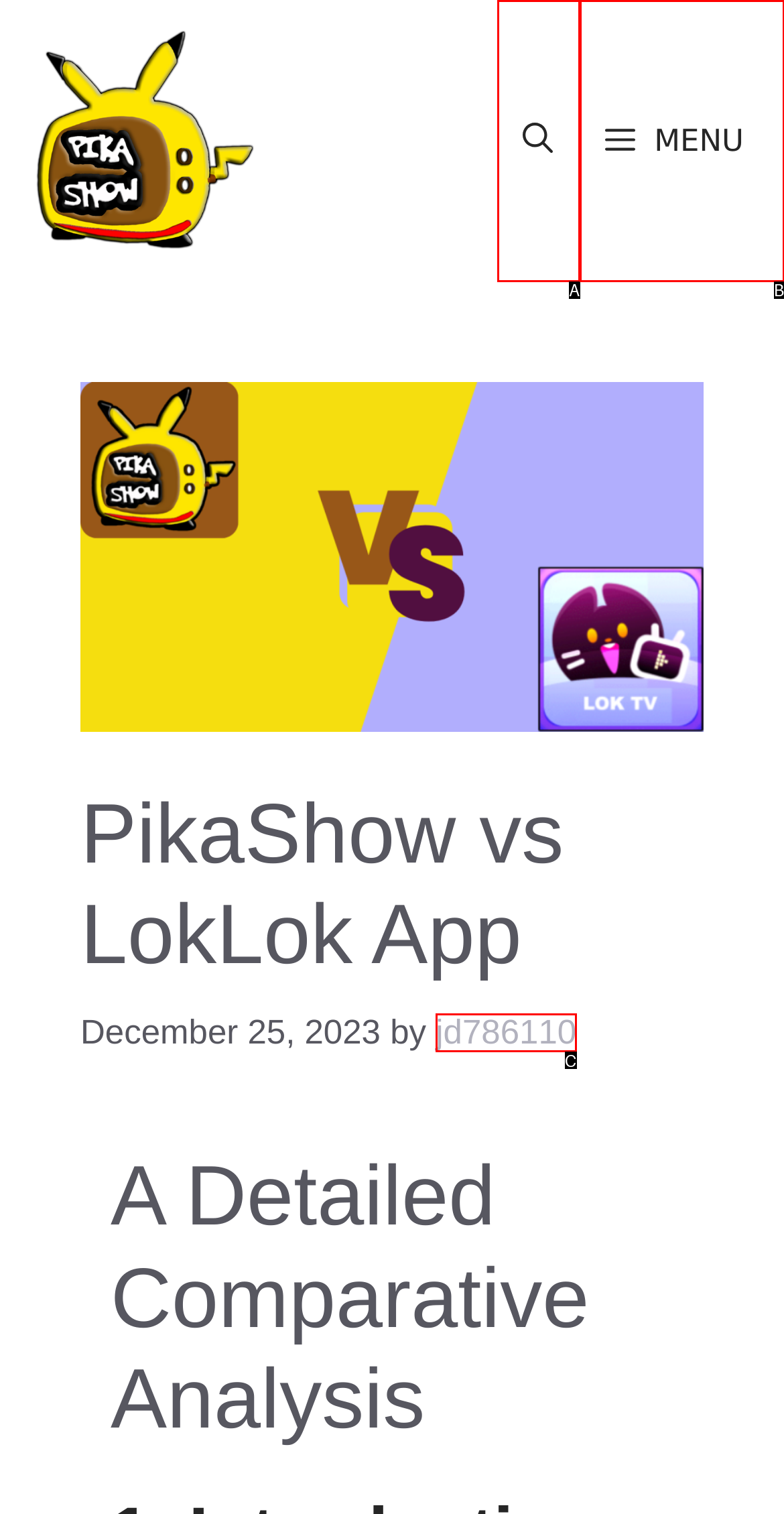Match the description: aria-label="Open search" to one of the options shown. Reply with the letter of the best match.

A